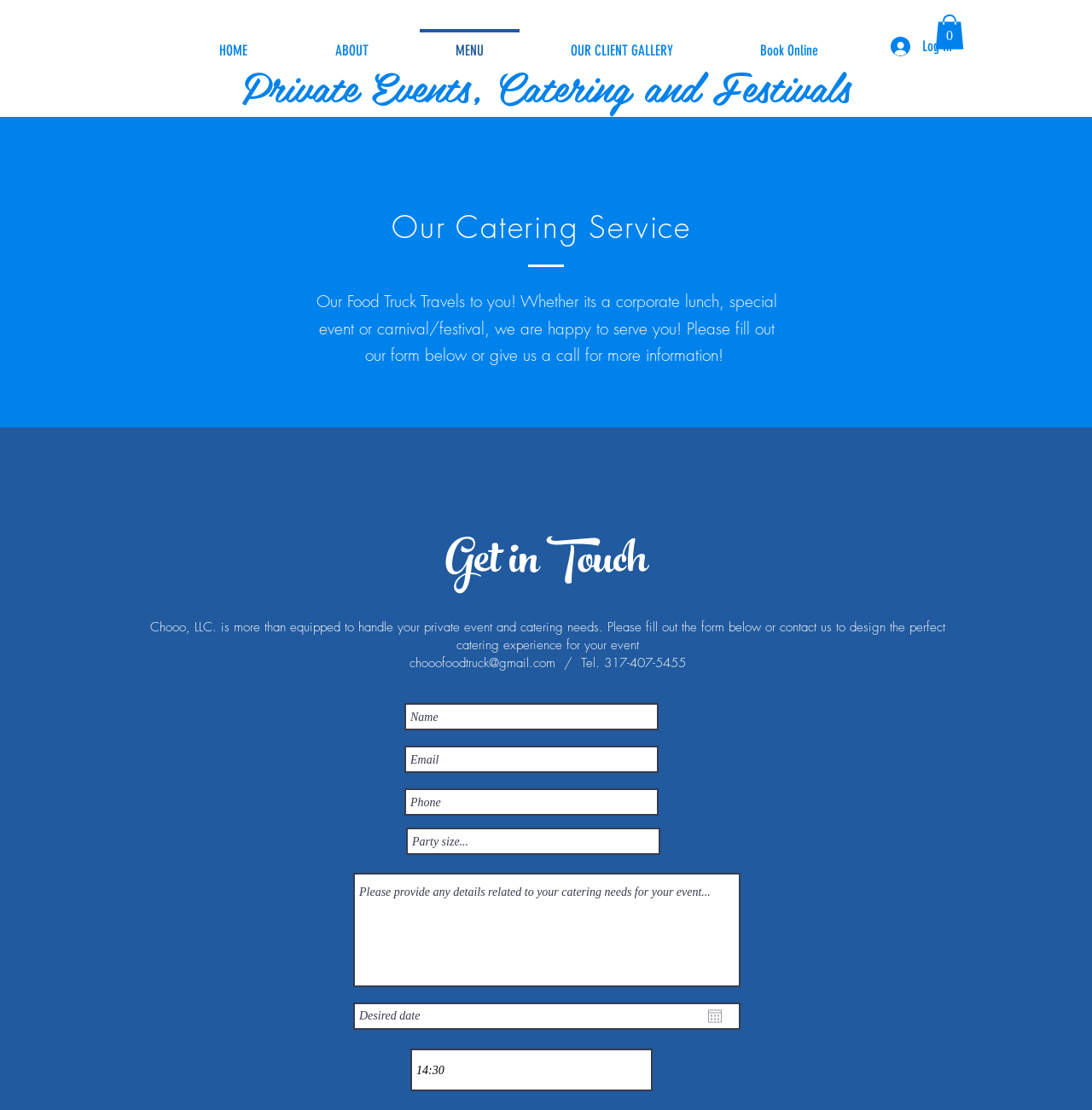How many navigation links are available?
Please utilize the information in the image to give a detailed response to the question.

I counted the number of links under the navigation element, which are HOME, ABOUT, MENU, OUR CLIENT GALLERY, and Book Online, totaling 6 links.